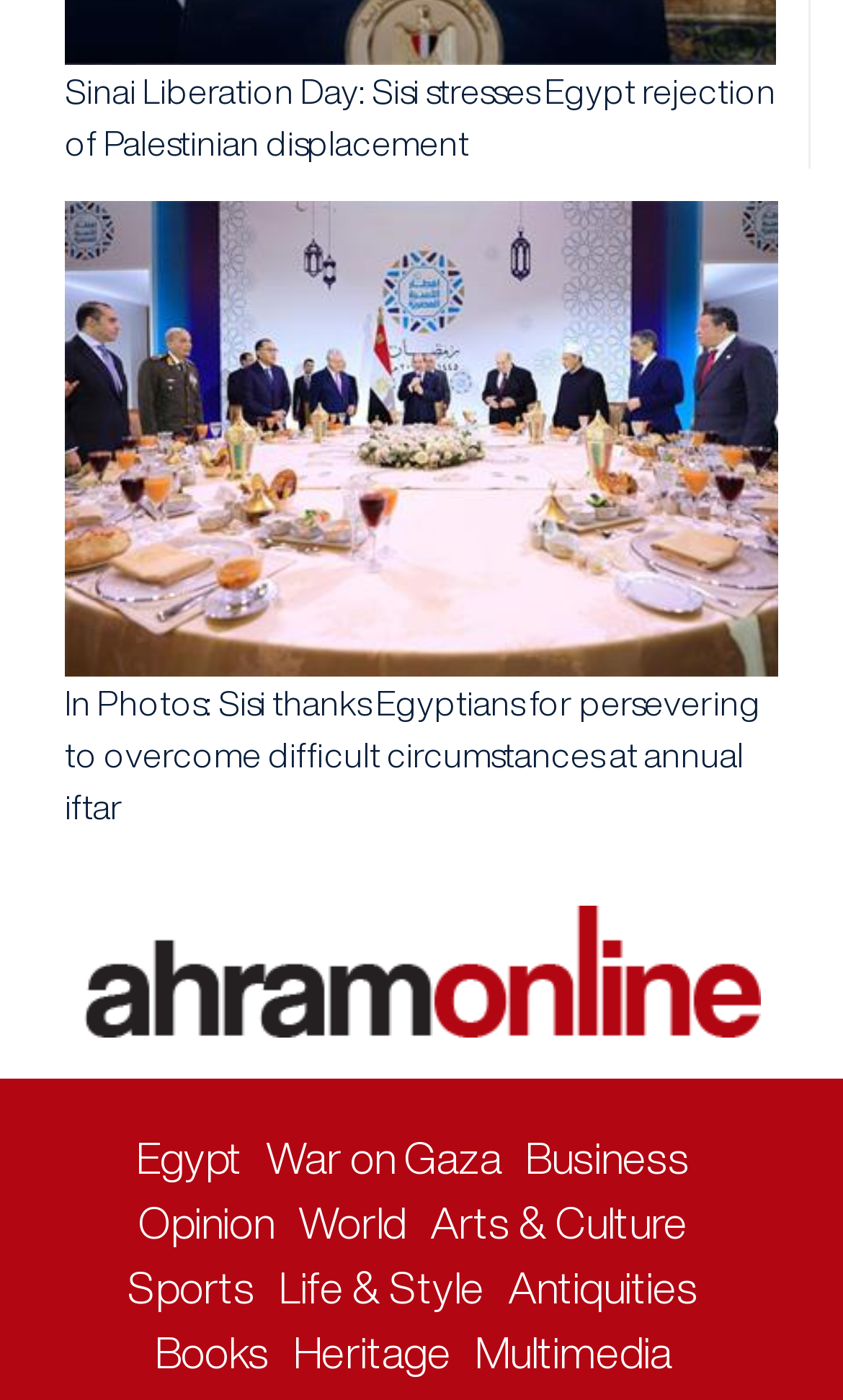Locate the bounding box coordinates of the clickable region necessary to complete the following instruction: "Read news about Sinai Liberation Day". Provide the coordinates in the format of four float numbers between 0 and 1, i.e., [left, top, right, bottom].

[0.077, 0.053, 0.921, 0.115]